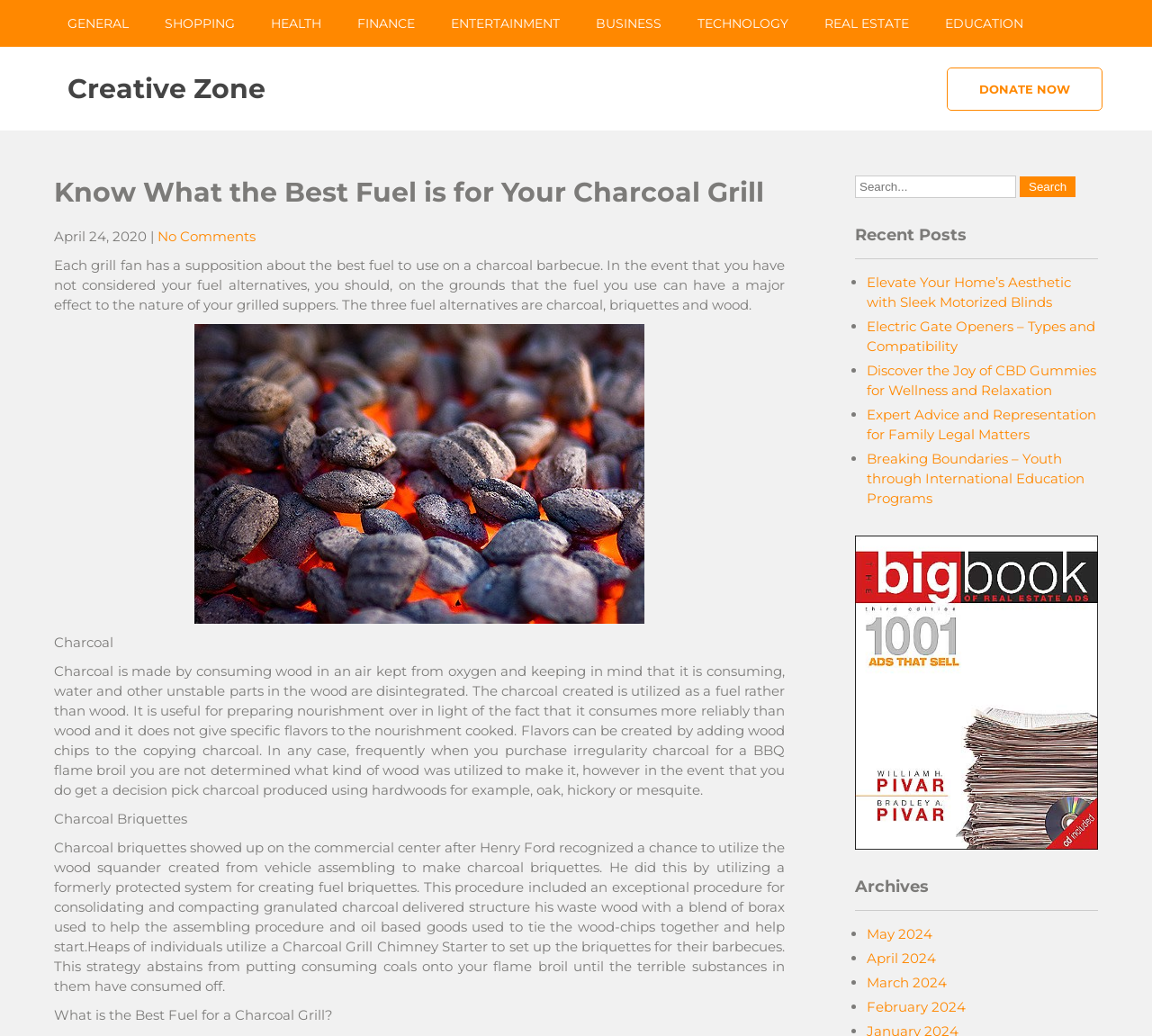Locate the bounding box coordinates of the area that needs to be clicked to fulfill the following instruction: "Click on the 'GENERAL' link". The coordinates should be in the format of four float numbers between 0 and 1, namely [left, top, right, bottom].

[0.043, 0.0, 0.127, 0.045]